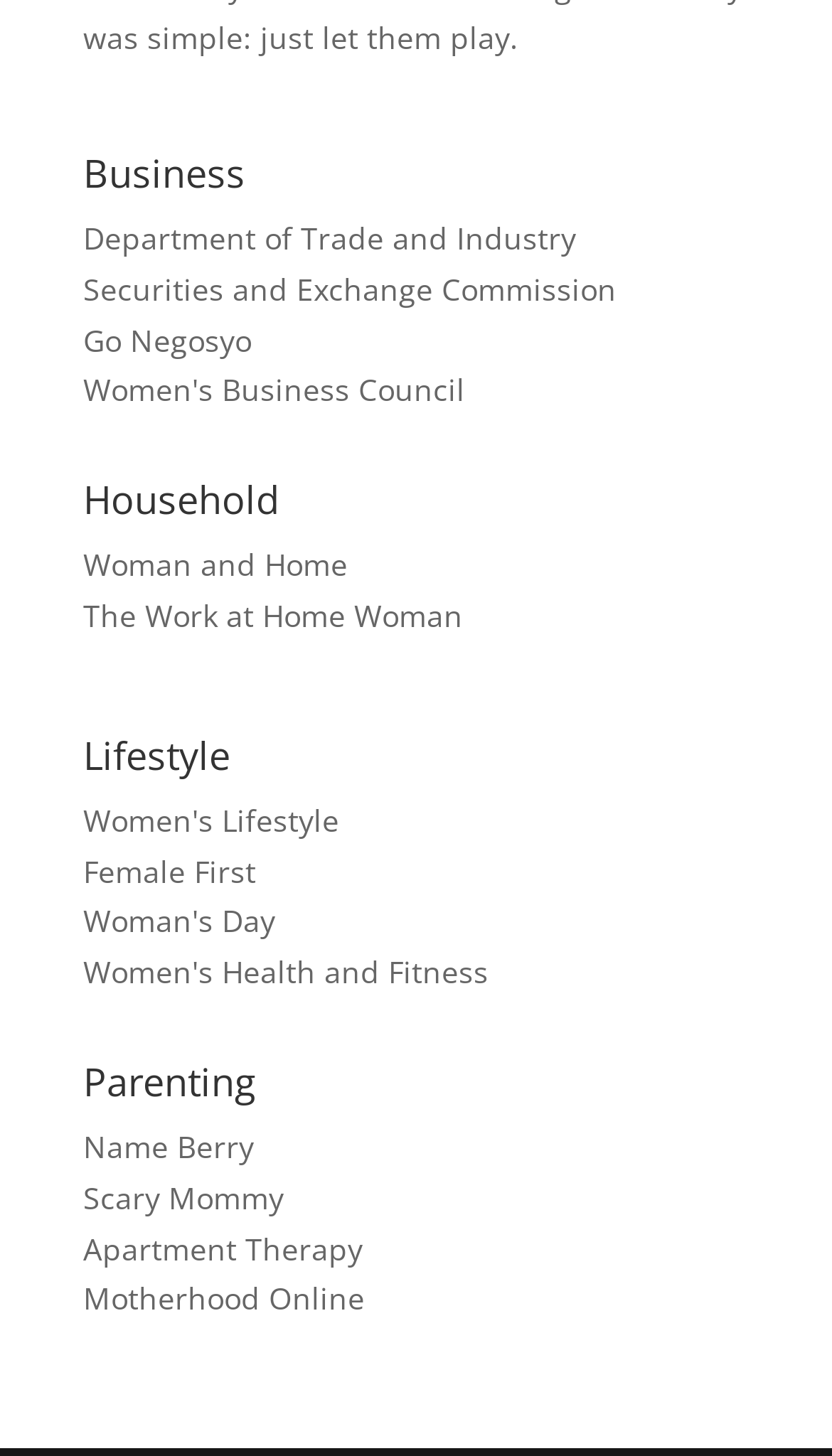Utilize the details in the image to give a detailed response to the question: How many categories are on the webpage?

I can count the number of categories on the webpage by looking at the headings. There are four categories: 'Business', 'Household', 'Lifestyle', and 'Parenting'.